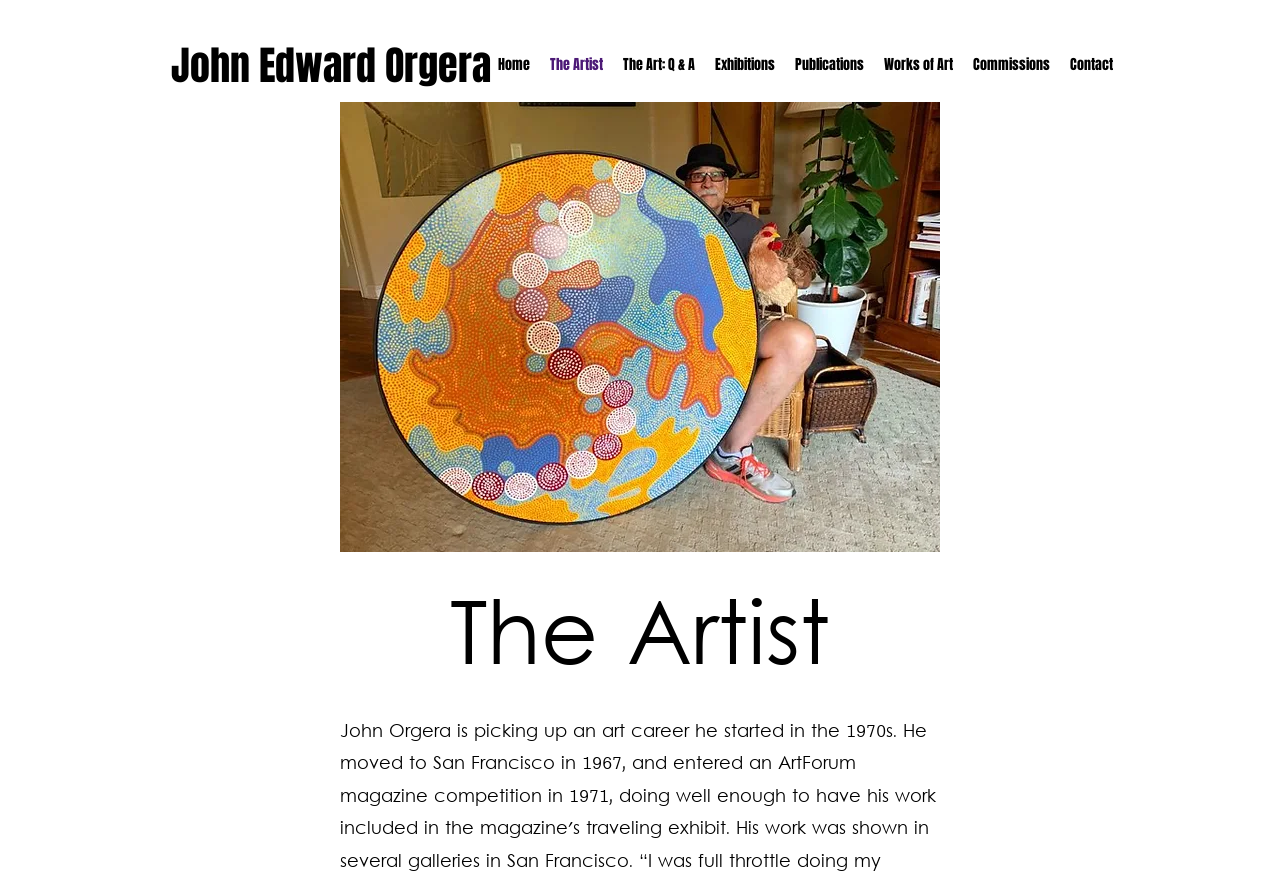What is the heading below the image?
Answer briefly with a single word or phrase based on the image.

The Artist